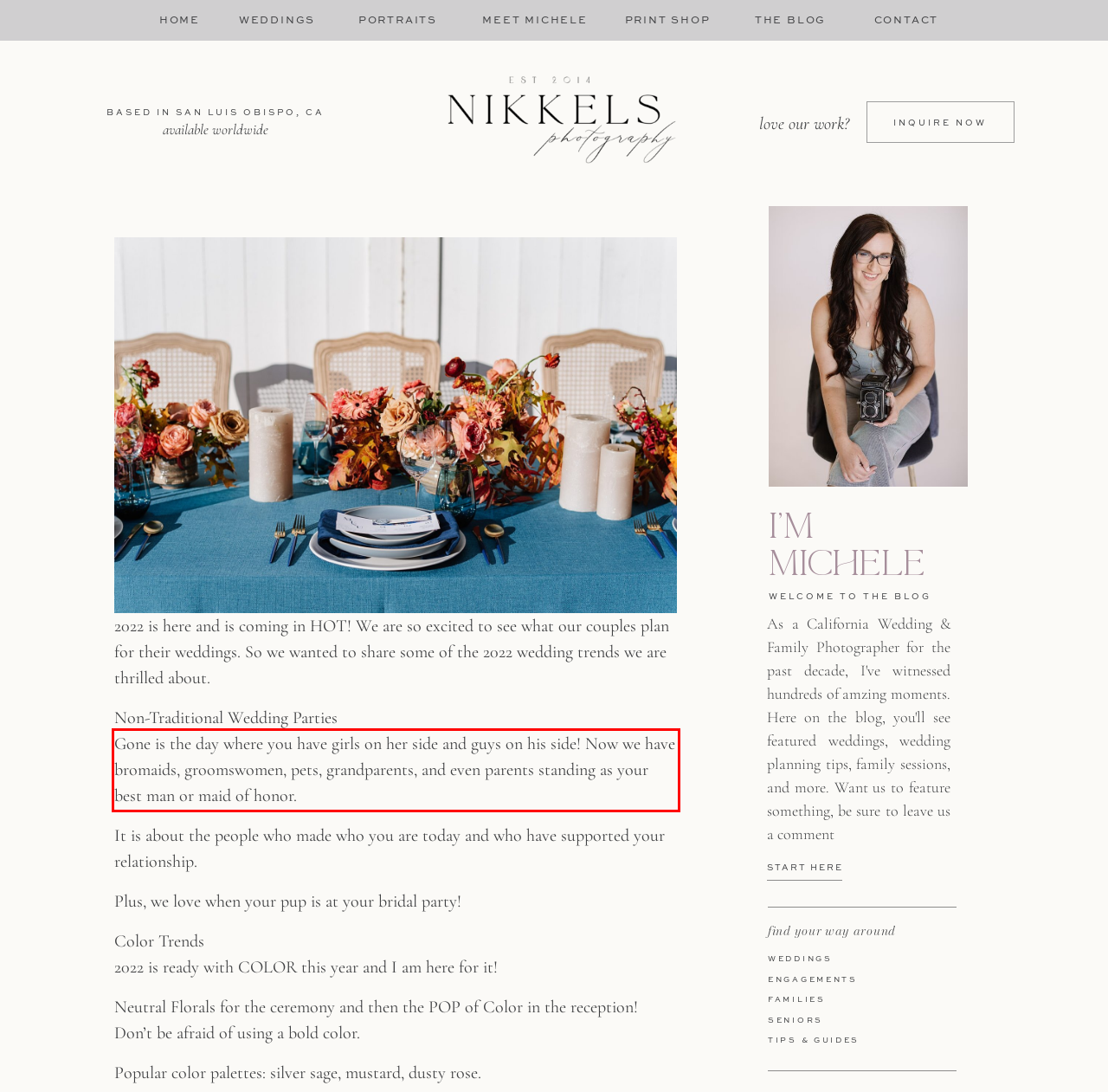Perform OCR on the text inside the red-bordered box in the provided screenshot and output the content.

Gone is the day where you have girls on her side and guys on his side! Now we have bromaids, groomswomen, pets, grandparents, and even parents standing as your best man or maid of honor.